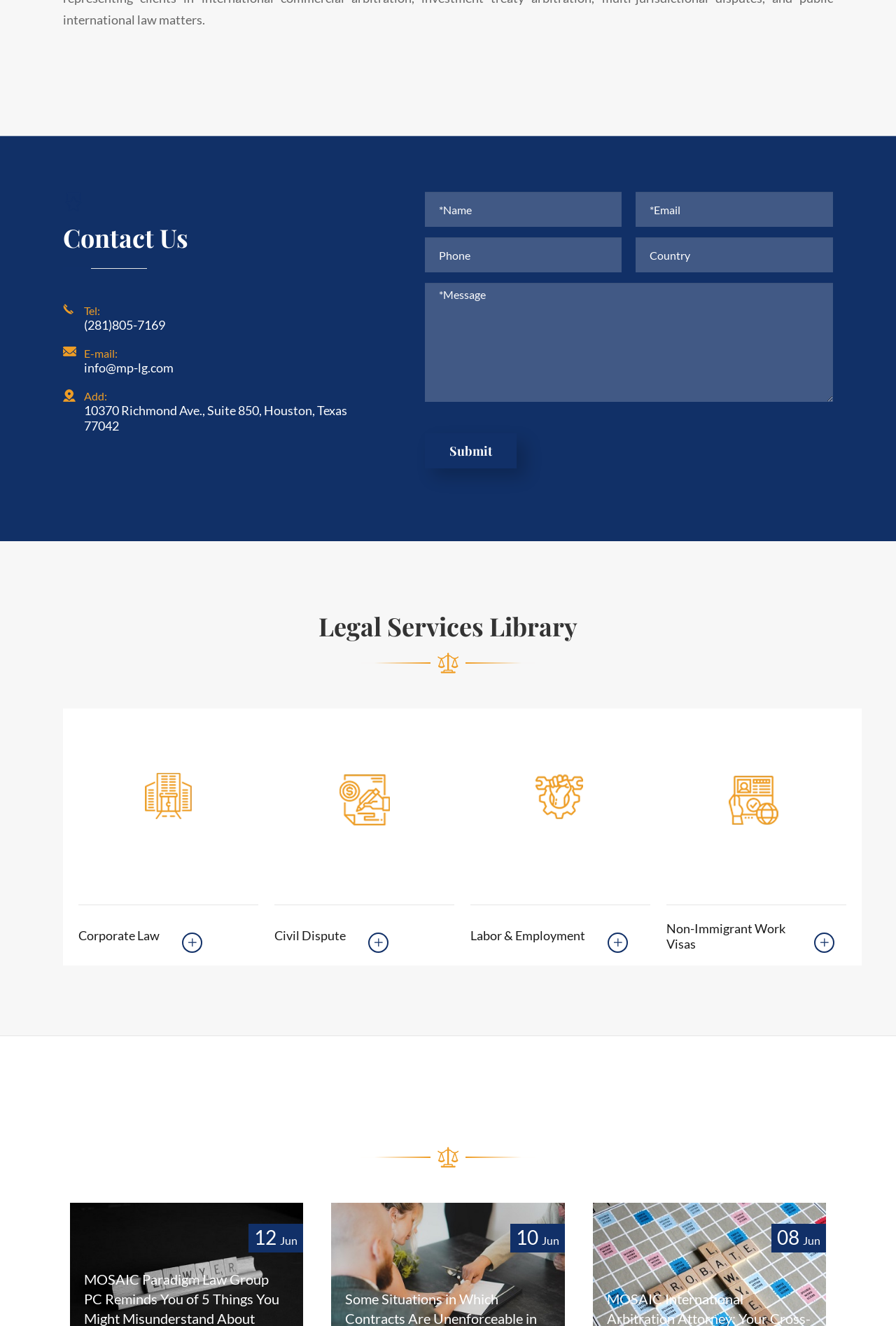Specify the bounding box coordinates of the element's region that should be clicked to achieve the following instruction: "Click the 'Non-Immigrant Work Visas' link". The bounding box coordinates consist of four float numbers between 0 and 1, in the format [left, top, right, bottom].

[0.744, 0.545, 0.945, 0.682]